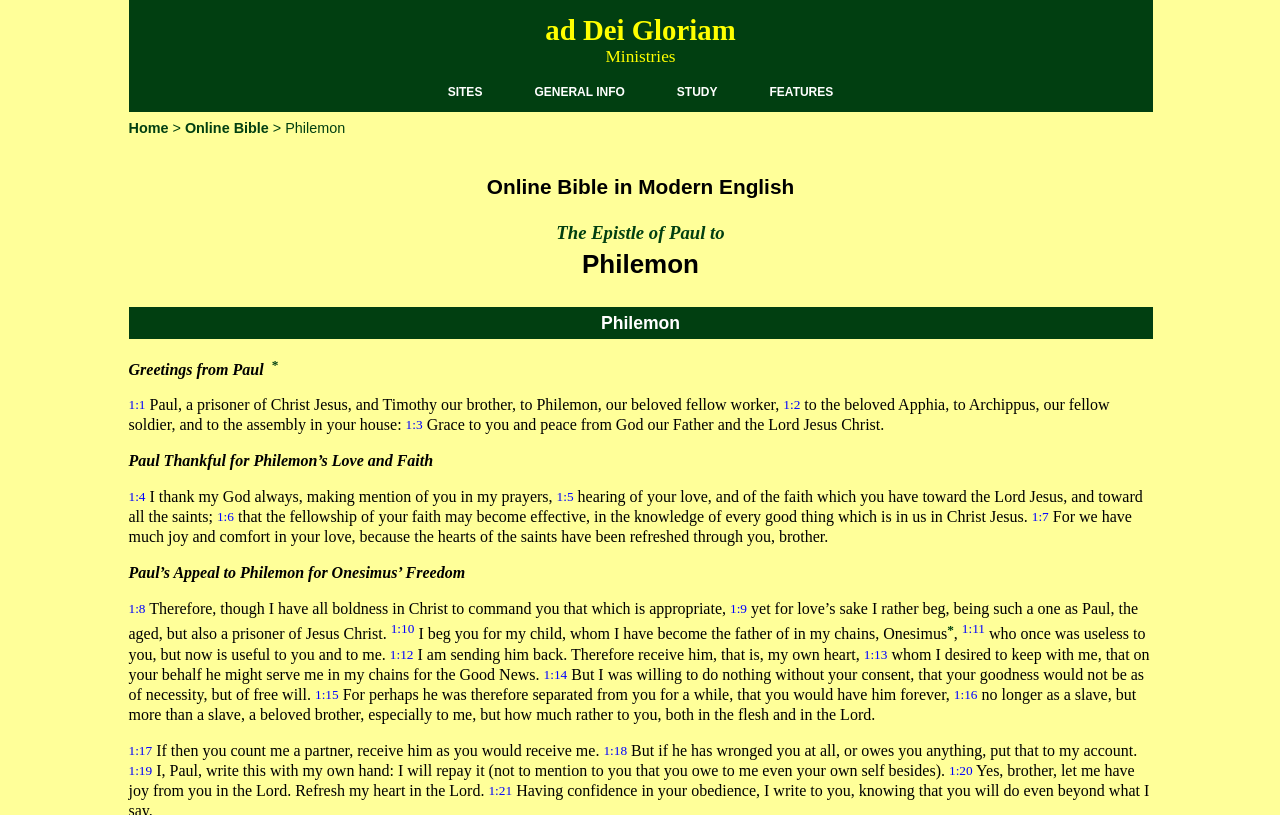Identify the bounding box coordinates for the UI element described as follows: "GENERAL INFO". Ensure the coordinates are four float numbers between 0 and 1, formatted as [left, top, right, bottom].

[0.399, 0.088, 0.507, 0.137]